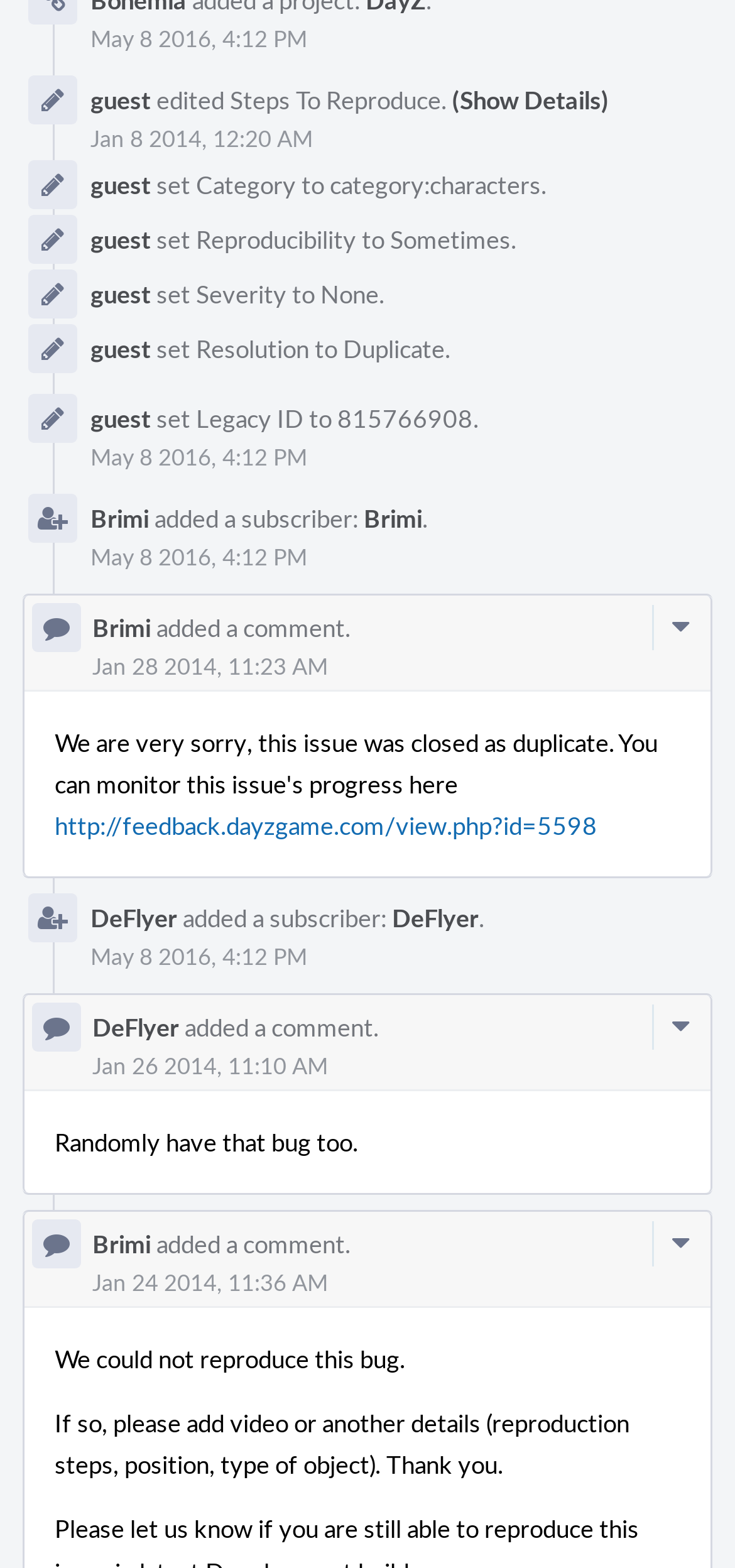Locate the bounding box coordinates of the clickable region to complete the following instruction: "View issue details."

[0.615, 0.053, 0.828, 0.074]